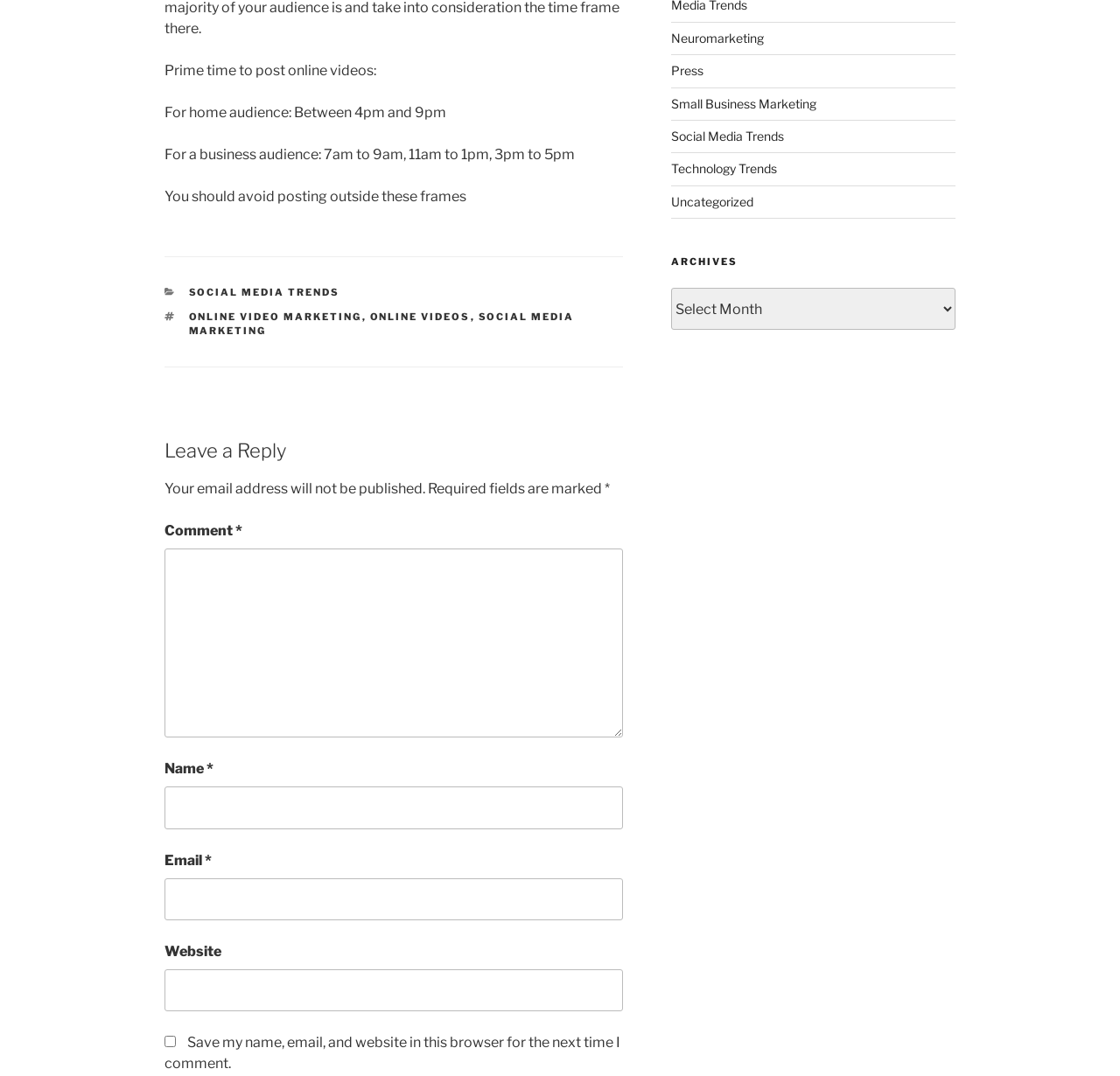Identify the bounding box coordinates for the UI element described as: "Uncategorized". The coordinates should be provided as four floats between 0 and 1: [left, top, right, bottom].

[0.599, 0.18, 0.672, 0.194]